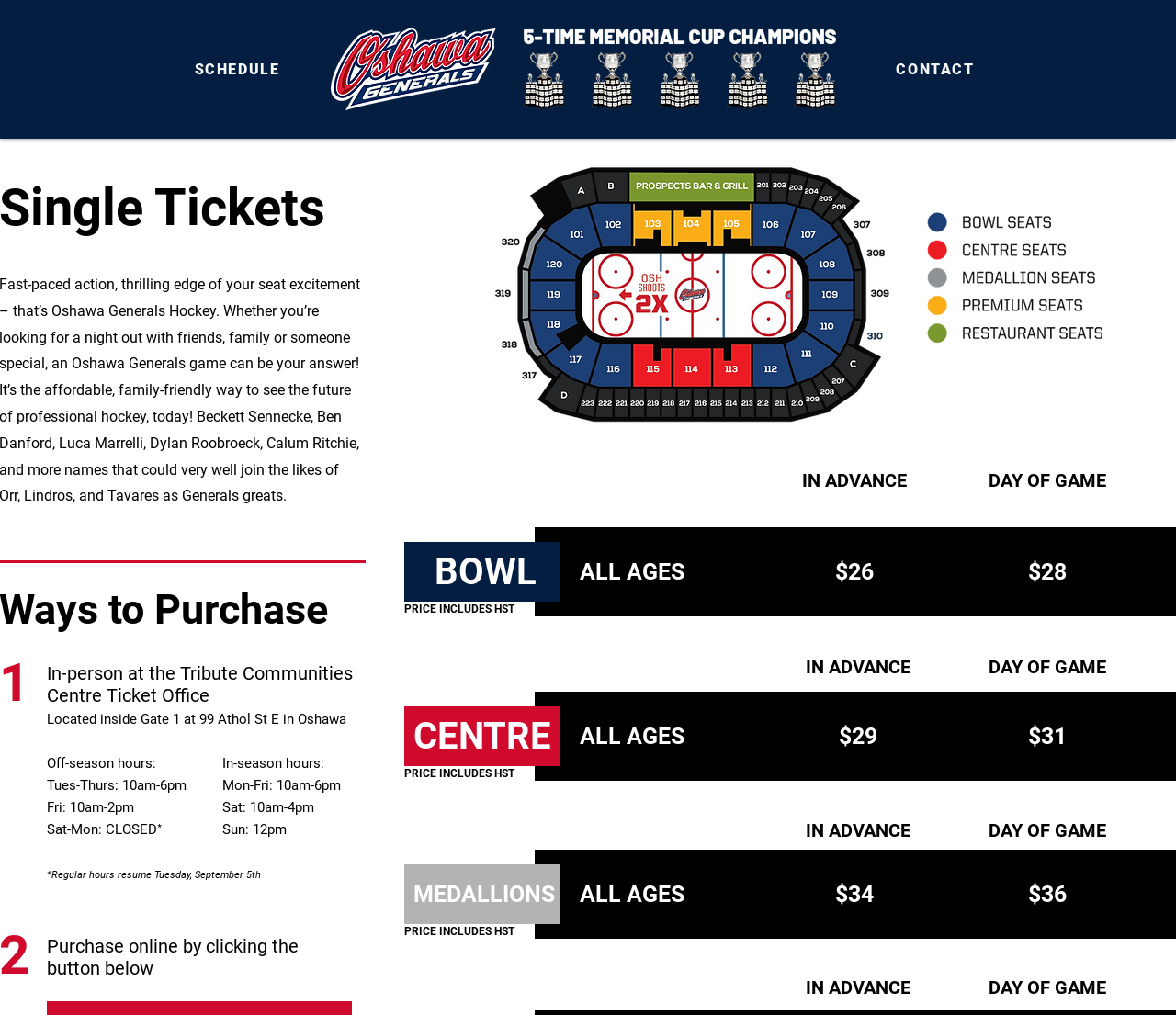Use the details in the image to answer the question thoroughly: 
What is the price of a ticket for all ages in the BOWL section?

The price of a ticket for all ages in the BOWL section is mentioned in the heading element with bounding box coordinates [0.703, 0.548, 0.749, 0.579], which states '$26'.